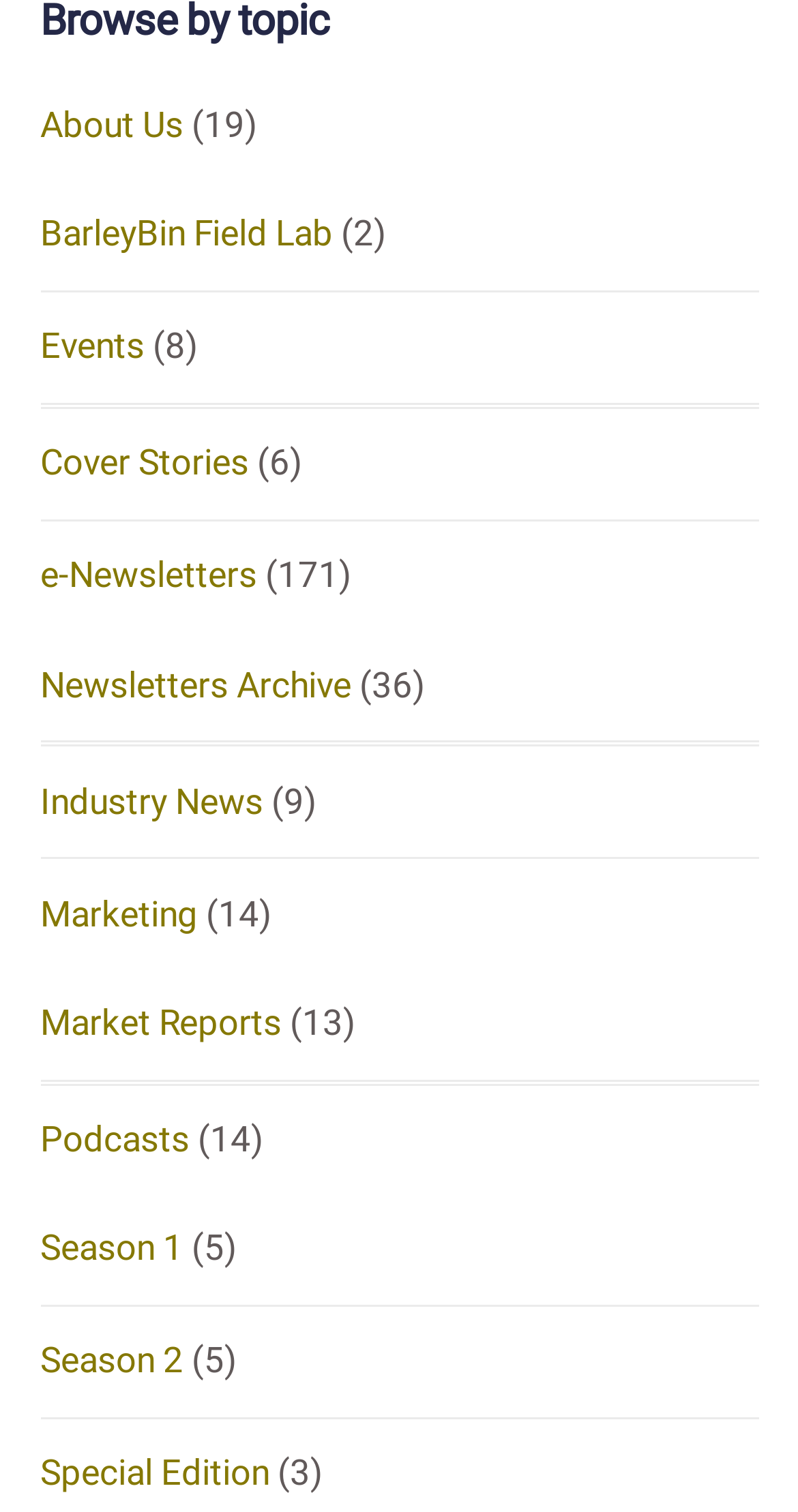What is the first link on the webpage?
Using the image provided, answer with just one word or phrase.

About Us